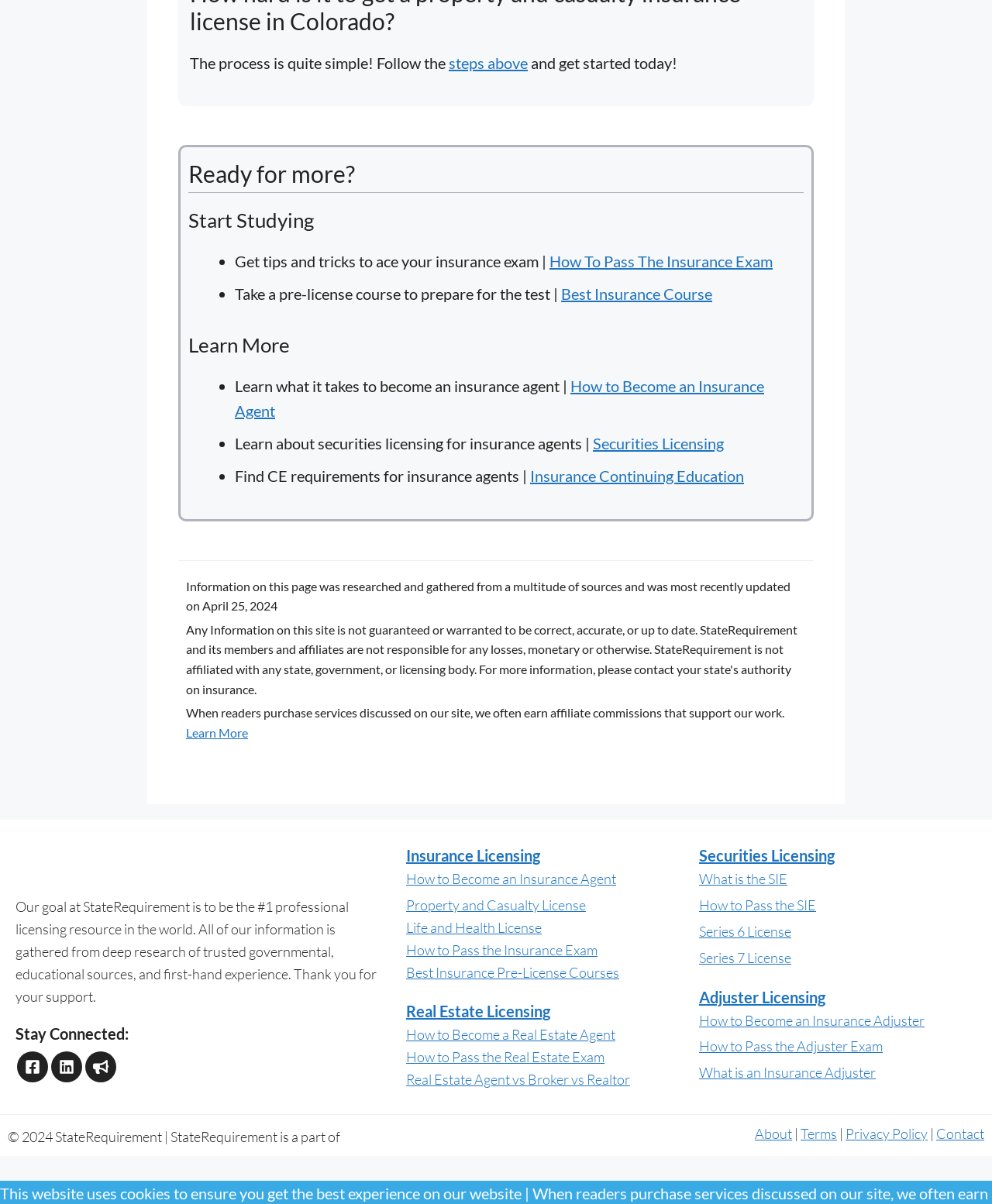Point out the bounding box coordinates of the section to click in order to follow this instruction: "Go to Blogs".

None